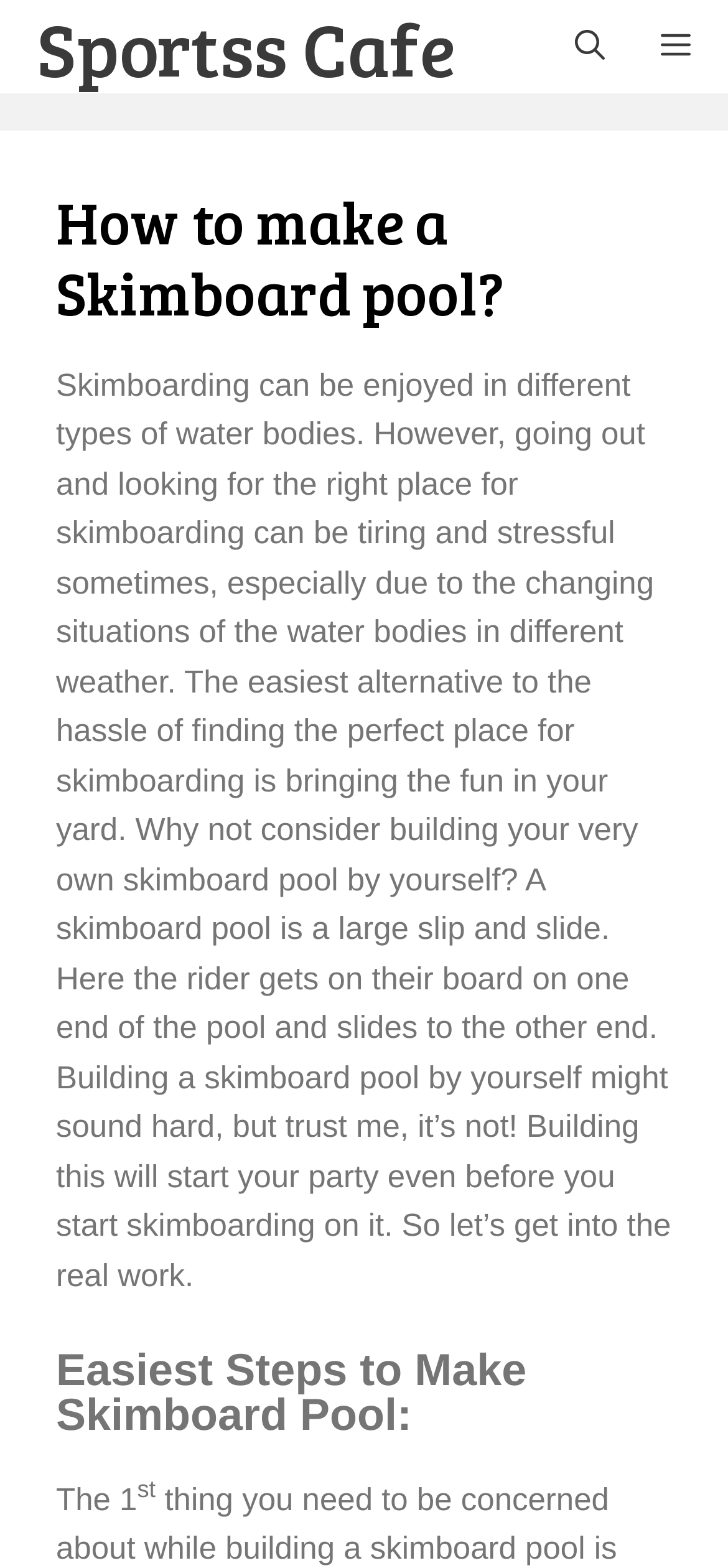What is the purpose of building a skimboard pool?
Please respond to the question thoroughly and include all relevant details.

According to the webpage, building a skimboard pool is an alternative to finding the perfect place for skimboarding, which can be tiring and stressful. By building a skimboard pool, one can bring the fun in their yard and start the party even before skimboarding.